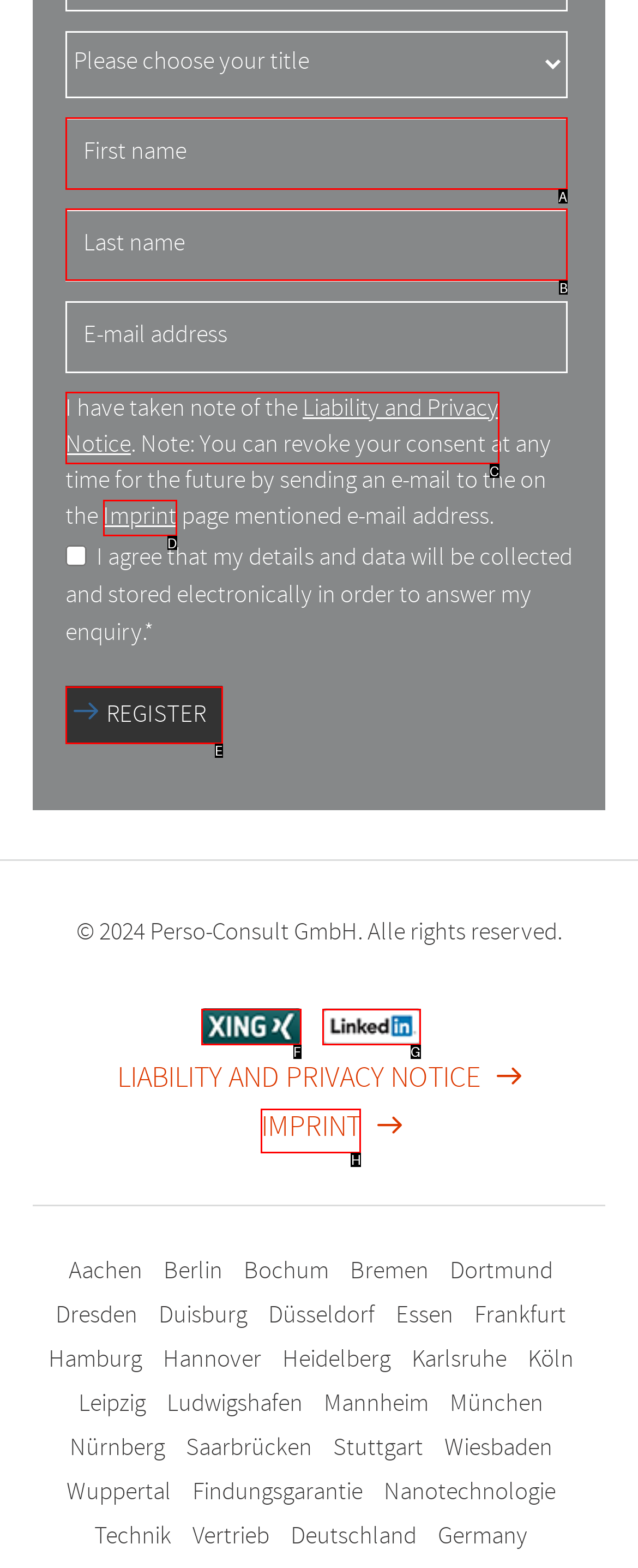To perform the task "Select a location", which UI element's letter should you select? Provide the letter directly.

A